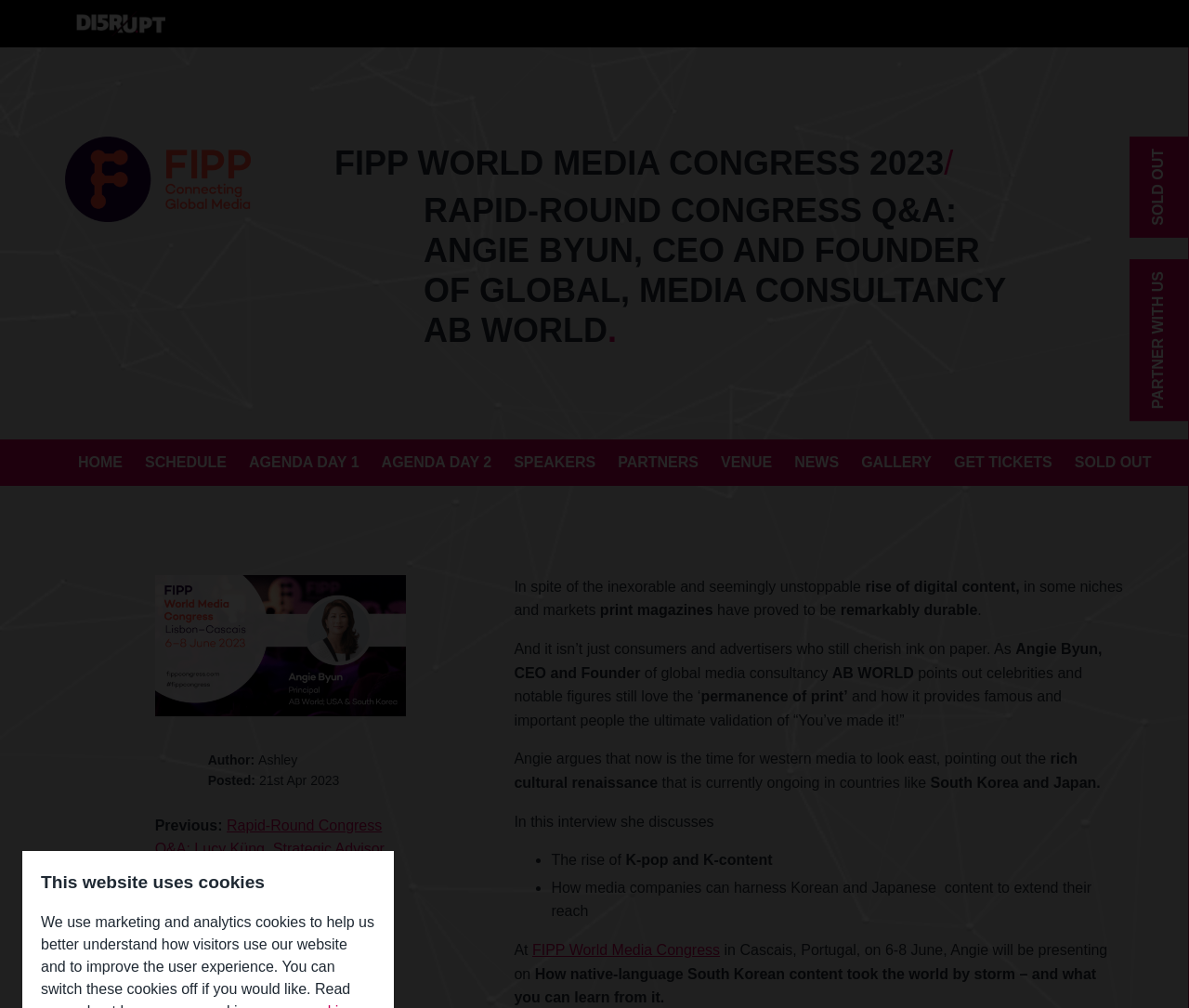Locate the UI element described by Get Tickets and provide its bounding box coordinates. Use the format (top-left x, top-left y, bottom-right x, bottom-right y) with all values as floating point numbers between 0 and 1.

[0.793, 0.436, 0.894, 0.482]